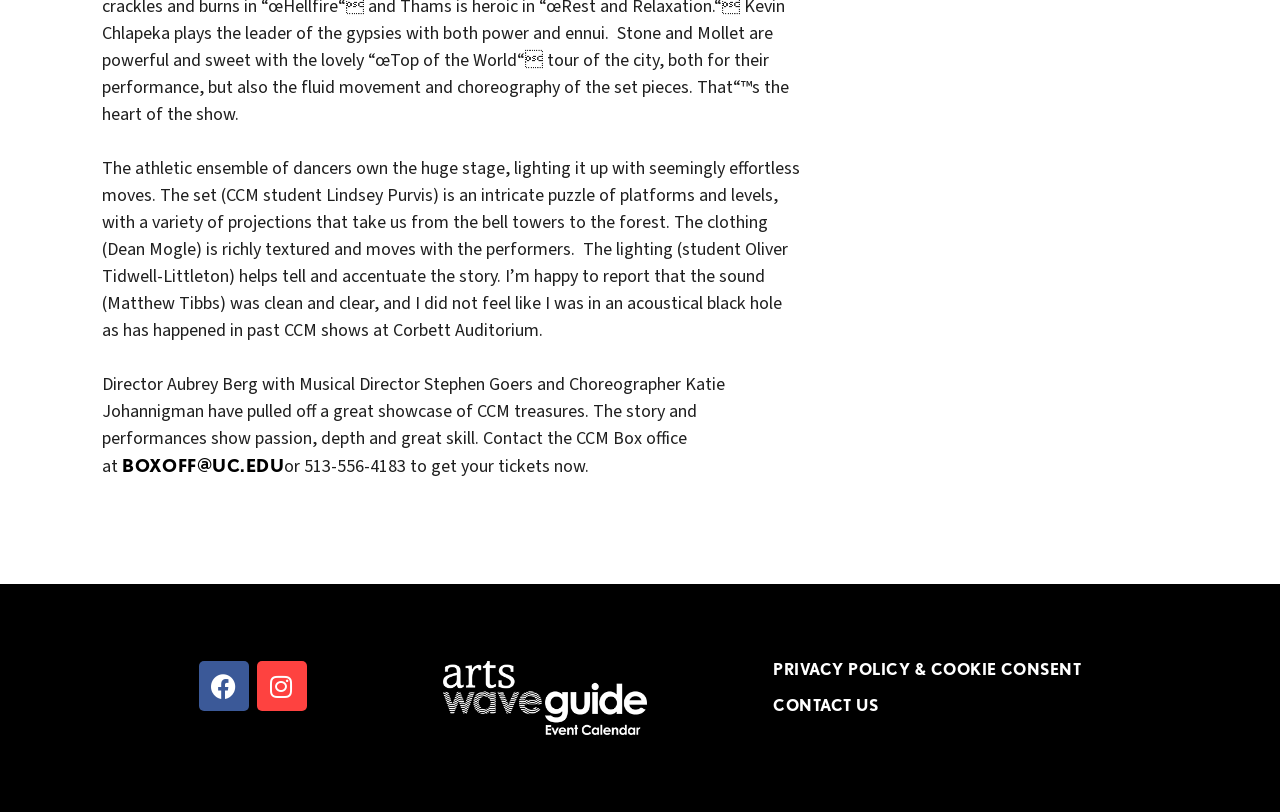What social media platforms are linked on the webpage?
Examine the image and give a concise answer in one word or a short phrase.

Facebook and Instagram